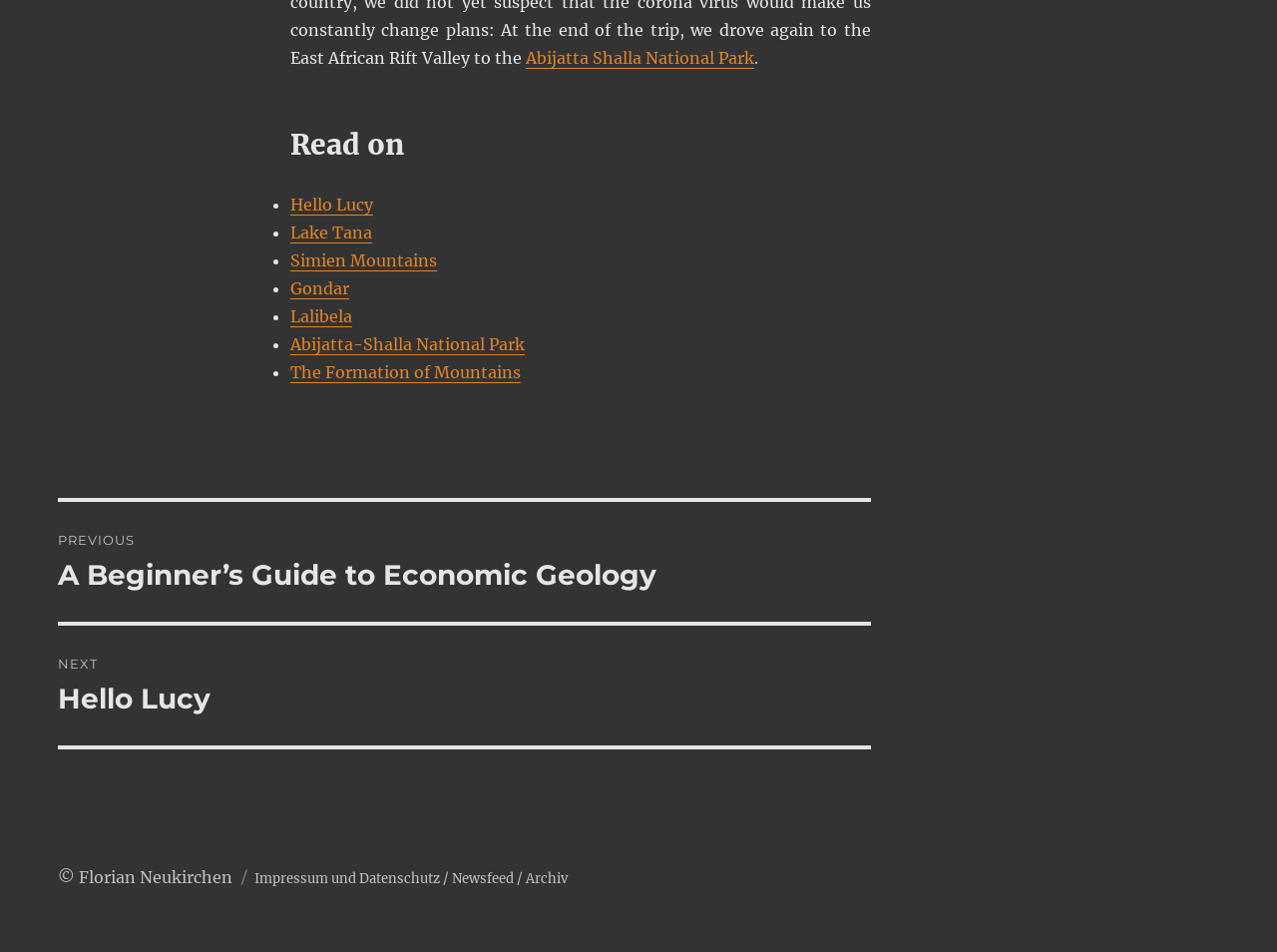Respond to the following question with a brief word or phrase:
How many links are there in the post navigation section?

2